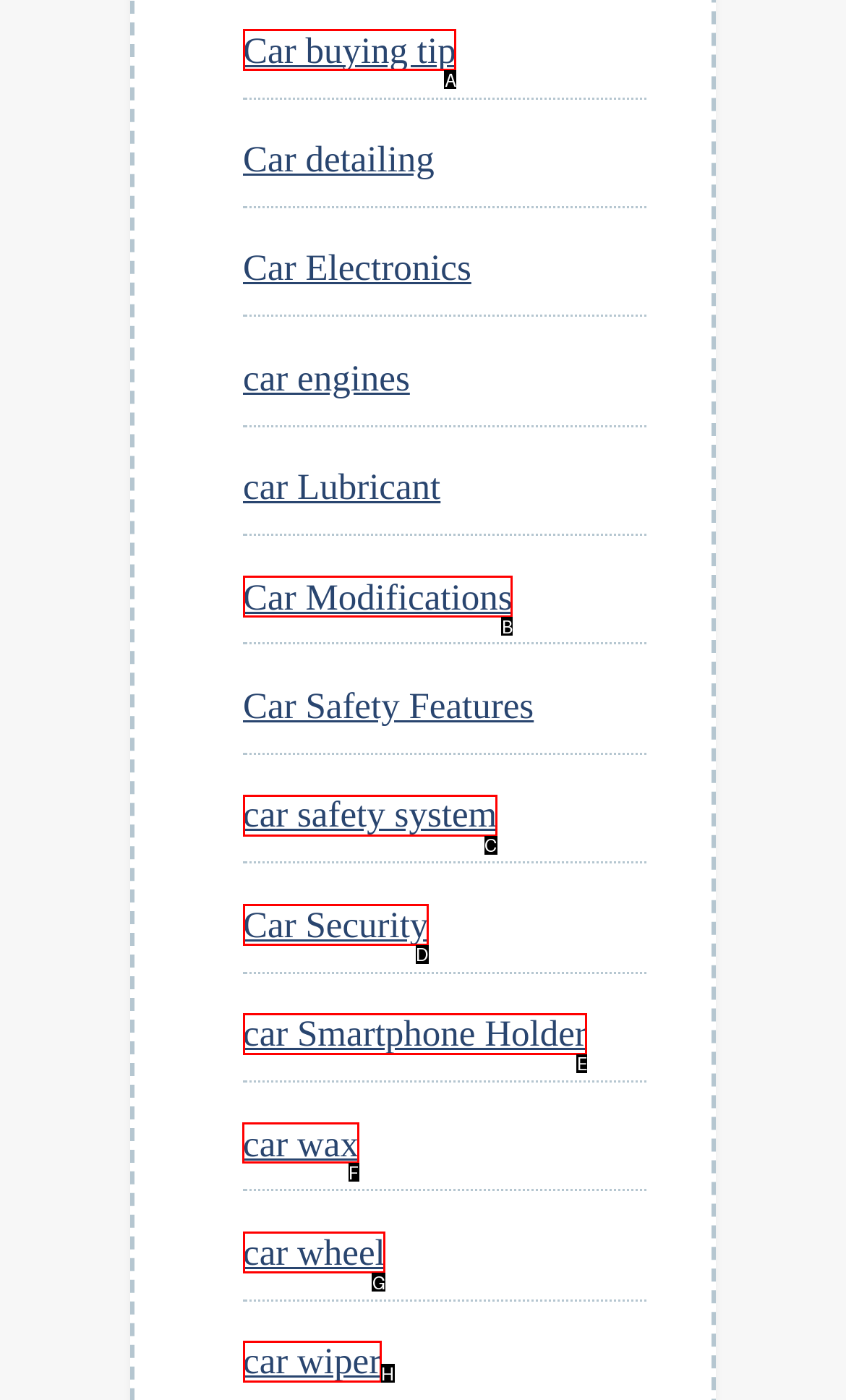Select the letter of the UI element you need to click on to fulfill this task: Check out car wax products. Write down the letter only.

F